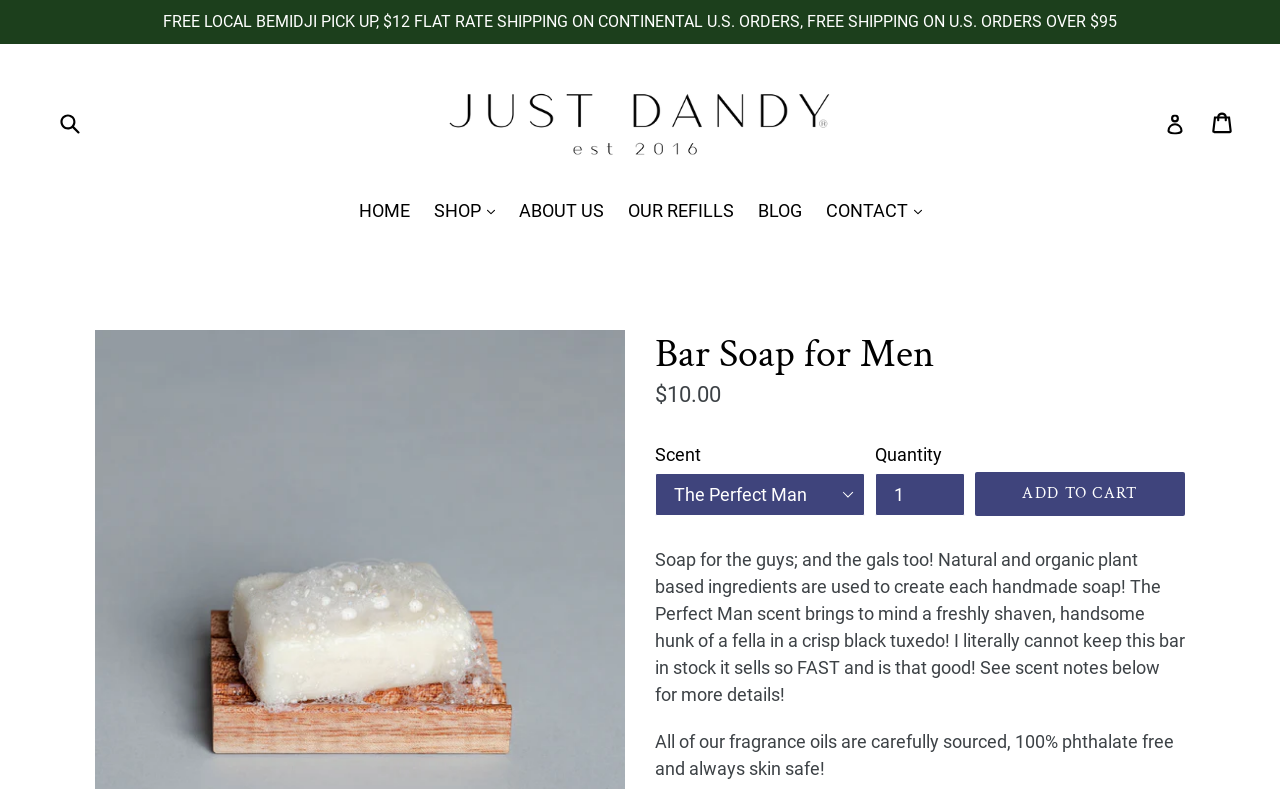Identify the bounding box coordinates of the clickable region to carry out the given instruction: "Log in".

[0.91, 0.128, 0.926, 0.183]